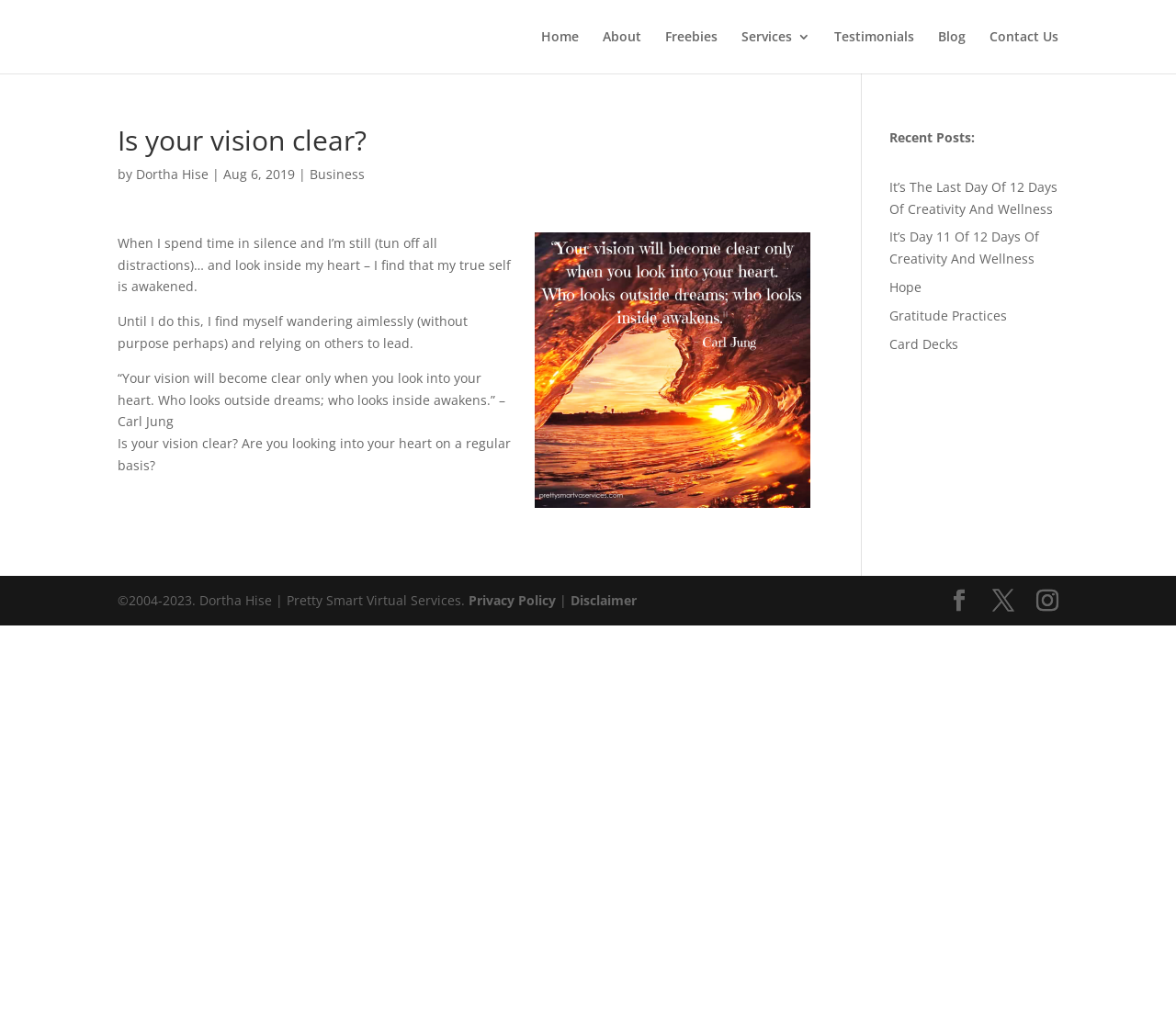Describe every aspect of the webpage in a detailed manner.

The webpage is titled "Is your vision clear? - Pretty Smart Virtual Services" and has a navigation menu at the top with 7 links: "Home", "About", "Freebies", "Services 3", "Testimonials", "Blog", and "Contact Us". 

Below the navigation menu, there is an article section with a heading "Is your vision clear?" followed by the author's name "Dortha Hise" and the date "Aug 6, 2019". The article consists of four paragraphs of text, including a quote from Carl Jung. The text discusses the importance of looking inward to find one's true self and purpose.

To the right of the article section, there is a "Recent Posts" section with four links to recent blog posts, including "It’s The Last Day Of 12 Days Of Creativity And Wellness", "It’s Day 11 Of 12 Days Of Creativity And Wellness", "Hope", and "Gratitude Practices".

At the bottom of the page, there is a footer section with three social media links, a copyright notice, and two links to "Privacy Policy" and "Disclaimer".